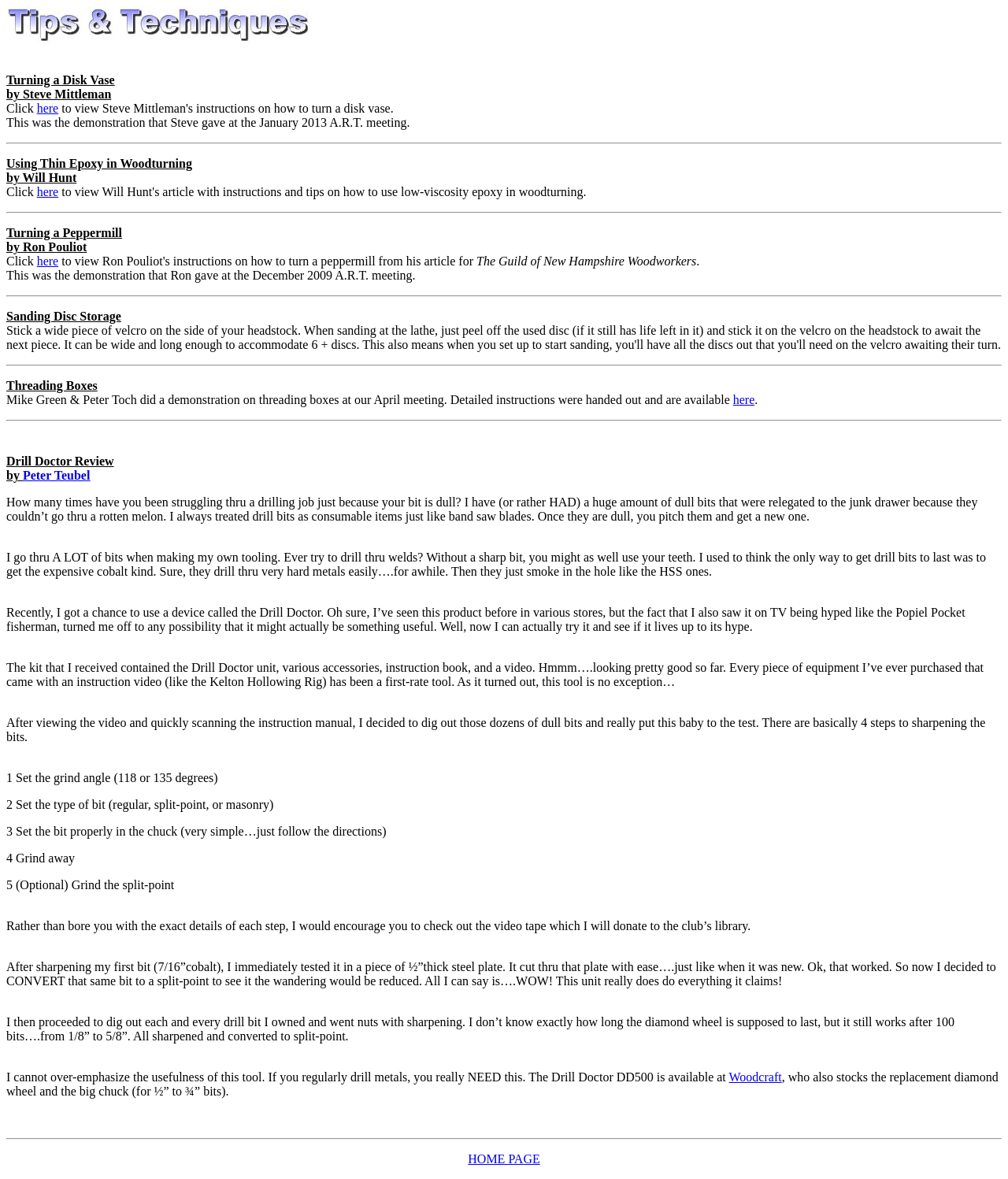Who gave a demonstration on threading boxes?
Answer the question based on the image using a single word or a brief phrase.

Mike Green & Peter Toch